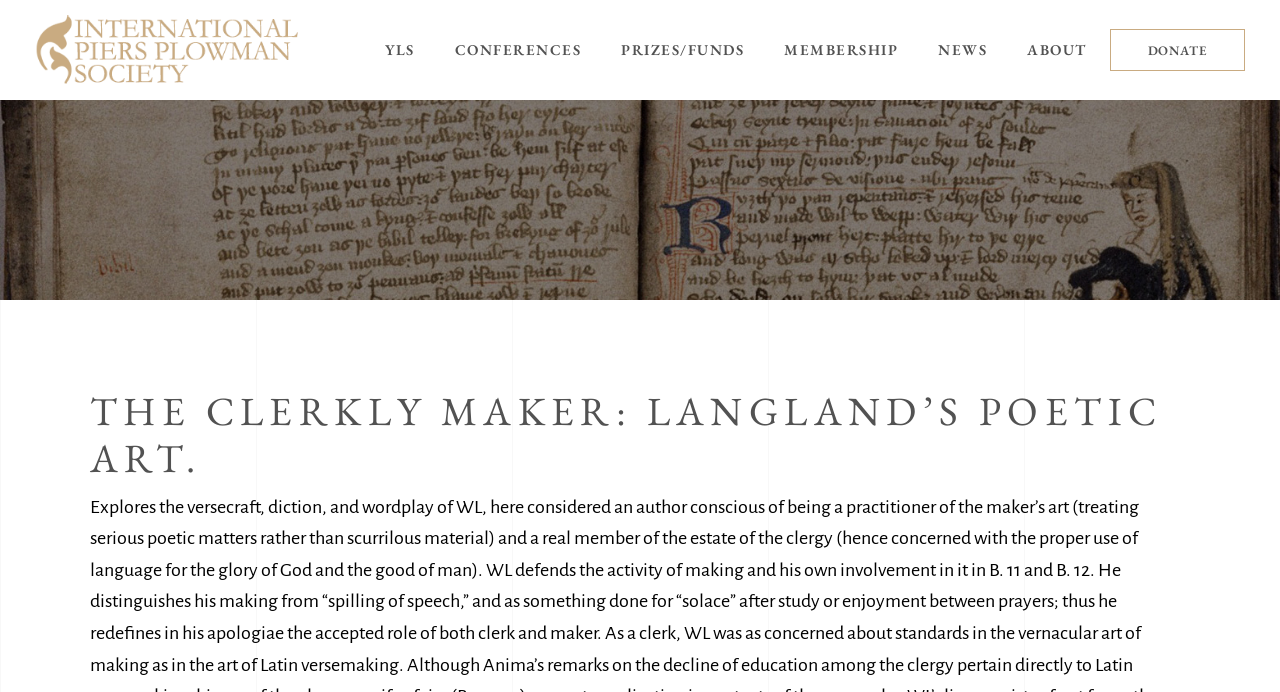Can you provide the bounding box coordinates for the element that should be clicked to implement the instruction: "go to YLS"?

[0.285, 0.047, 0.339, 0.097]